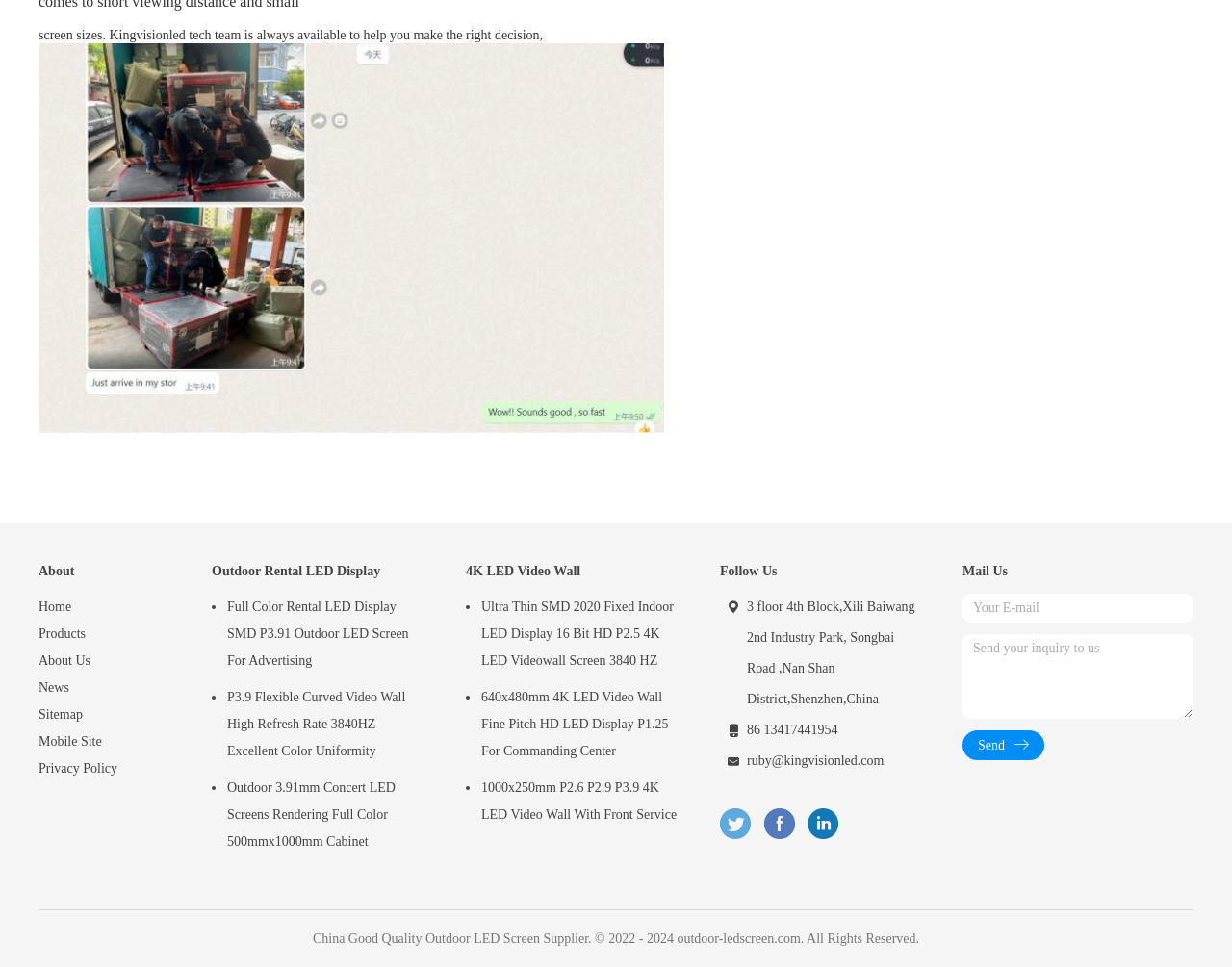Kindly provide the bounding box coordinates of the section you need to click on to fulfill the given instruction: "Click on the 'Send' button".

[0.781, 0.755, 0.848, 0.786]